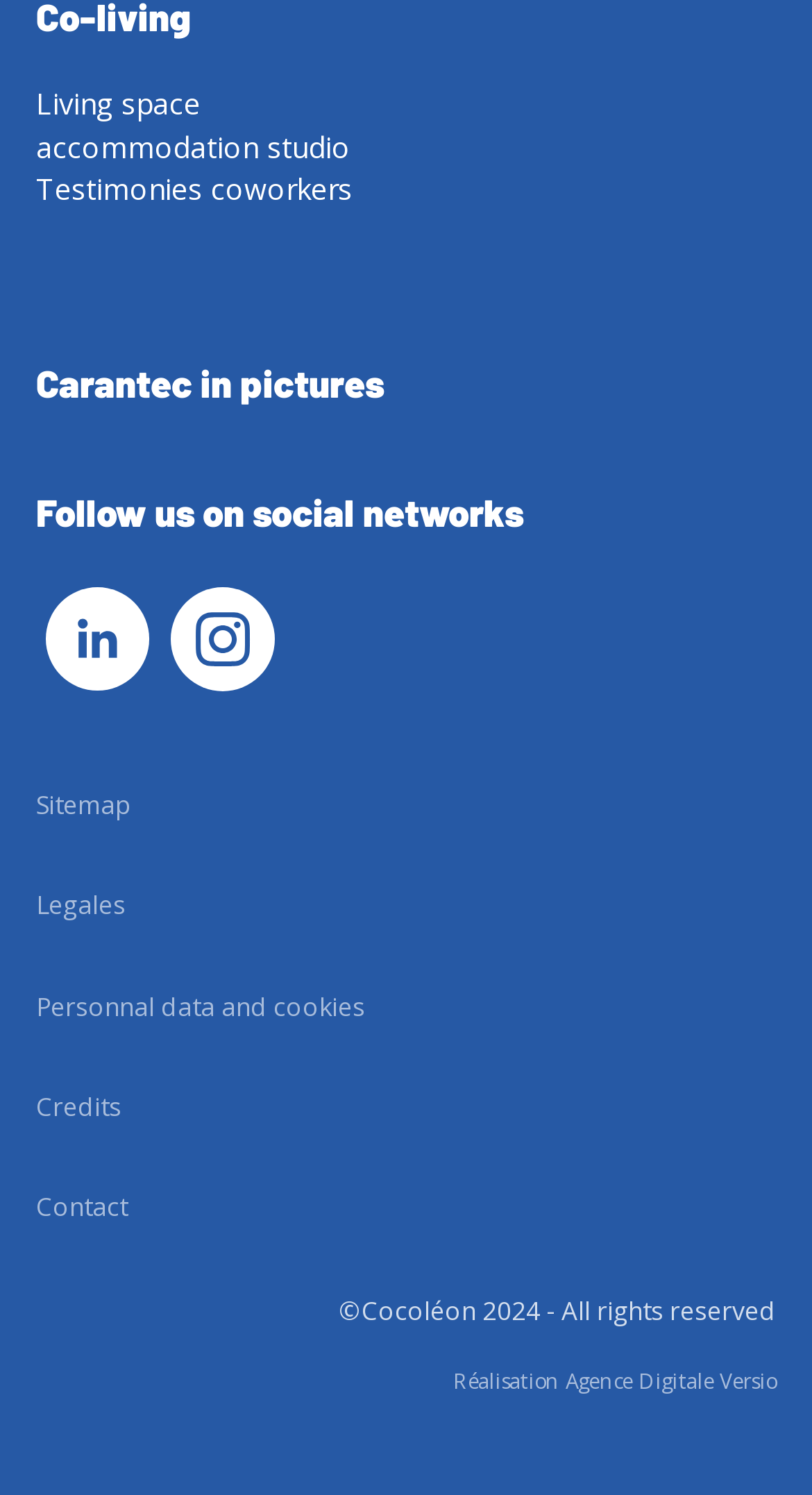Determine the bounding box coordinates of the clickable element necessary to fulfill the instruction: "Contact us". Provide the coordinates as four float numbers within the 0 to 1 range, i.e., [left, top, right, bottom].

[0.044, 0.774, 0.956, 0.841]